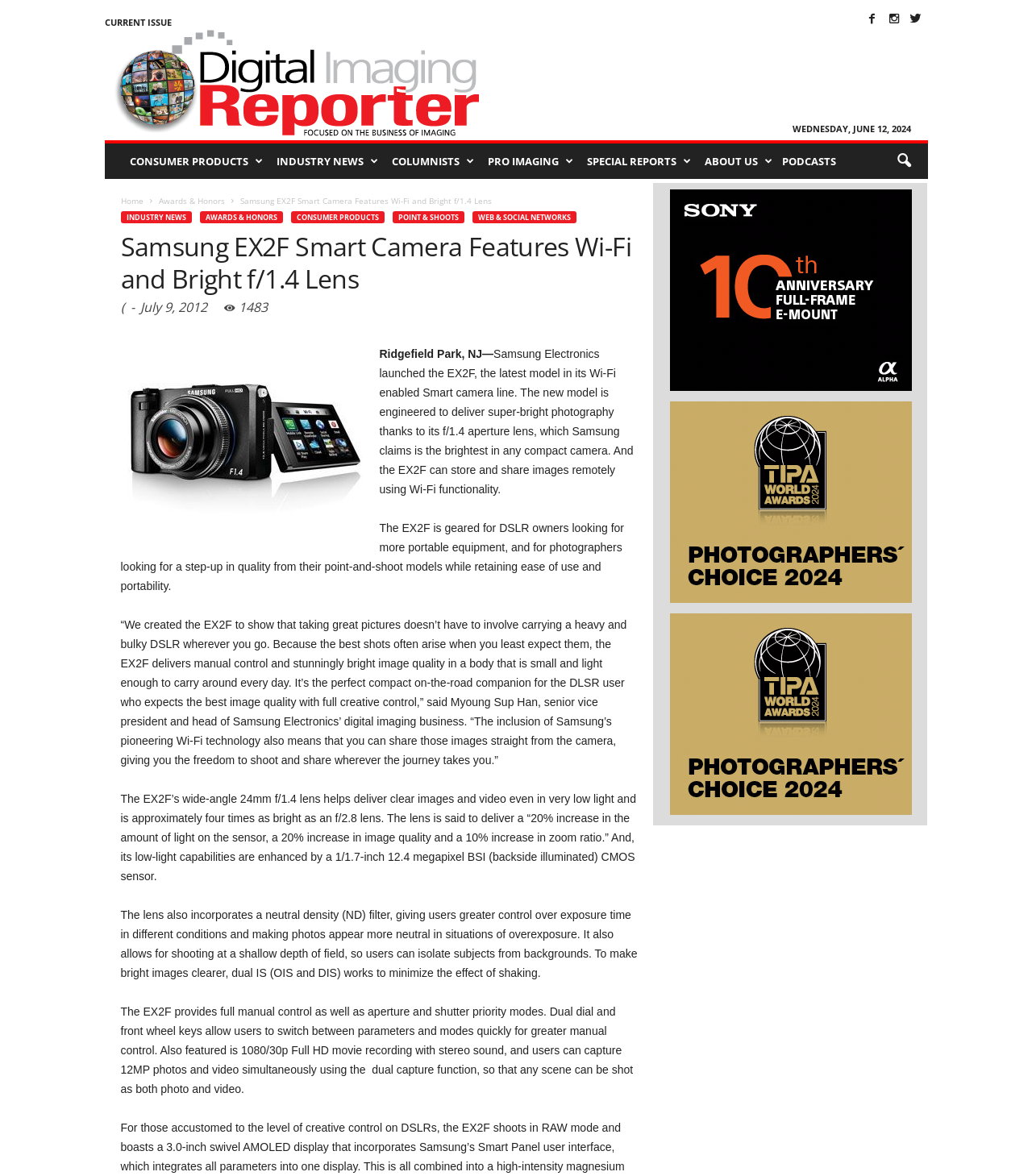What is the aperture of the camera lens?
Based on the image, provide a one-word or brief-phrase response.

f/1.4